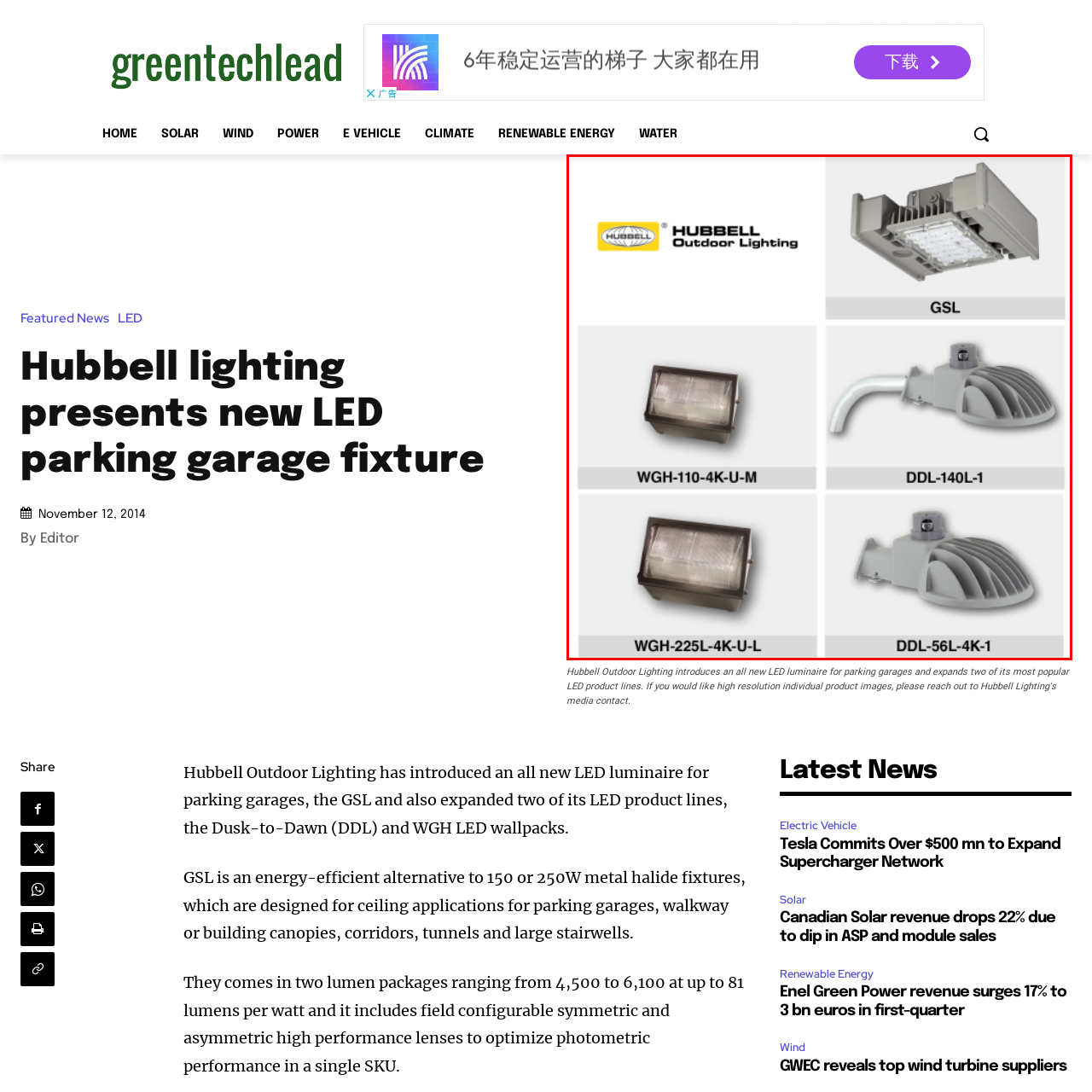Please concentrate on the part of the image enclosed by the red bounding box and answer the following question in detail using the information visible: What is the purpose of Hubbell's lighting solutions?

The caption highlights Hubbell's range of high-performance lighting solutions that cater to different outdoor needs, emphasizing the company's dedication to providing reliable and advanced lighting options for various applications.